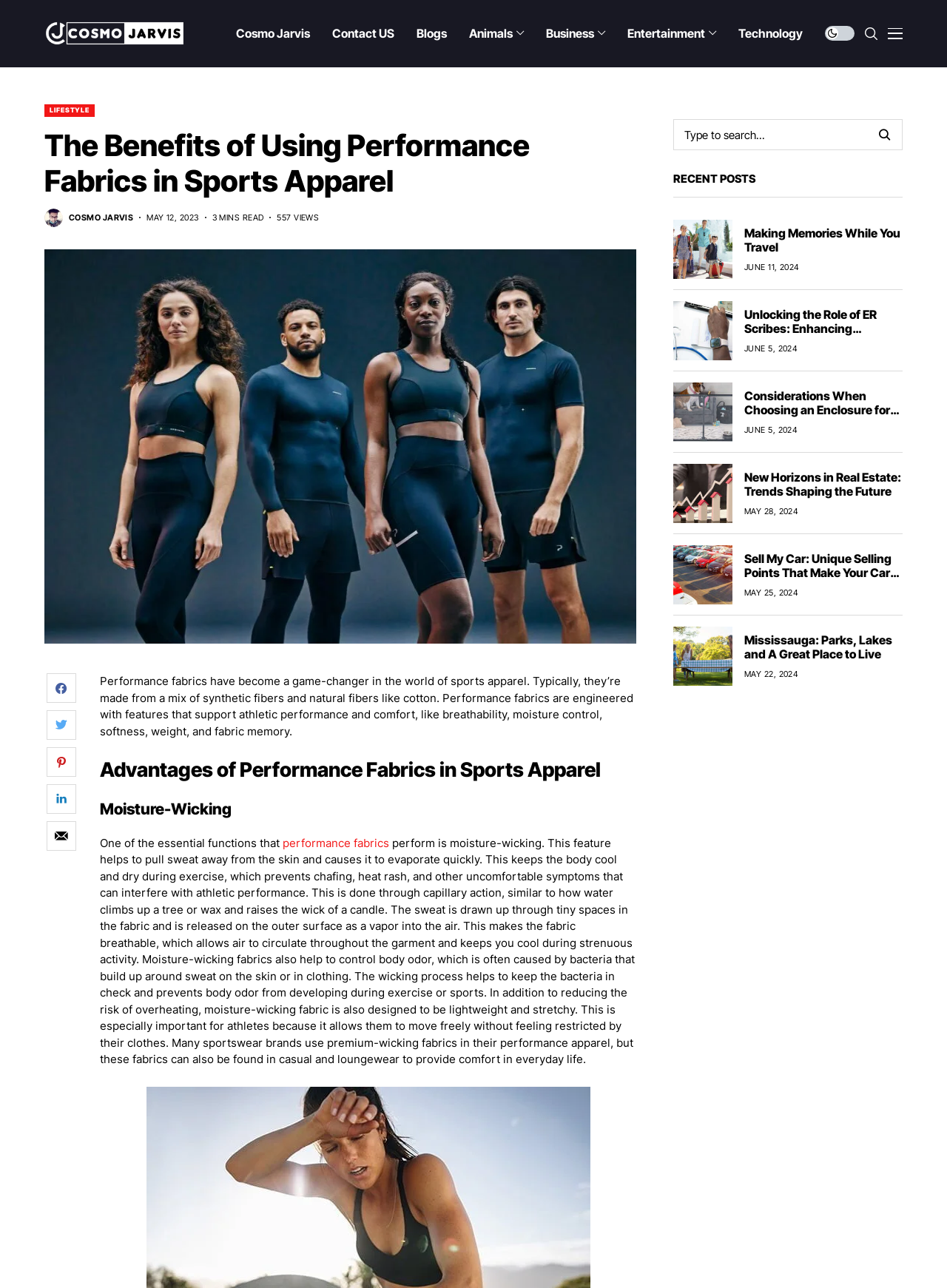Given the element description Making Memories While You Travel, predict the bounding box coordinates for the UI element in the webpage screenshot. The format should be (top-left x, top-left y, bottom-right x, bottom-right y), and the values should be between 0 and 1.

[0.786, 0.175, 0.951, 0.198]